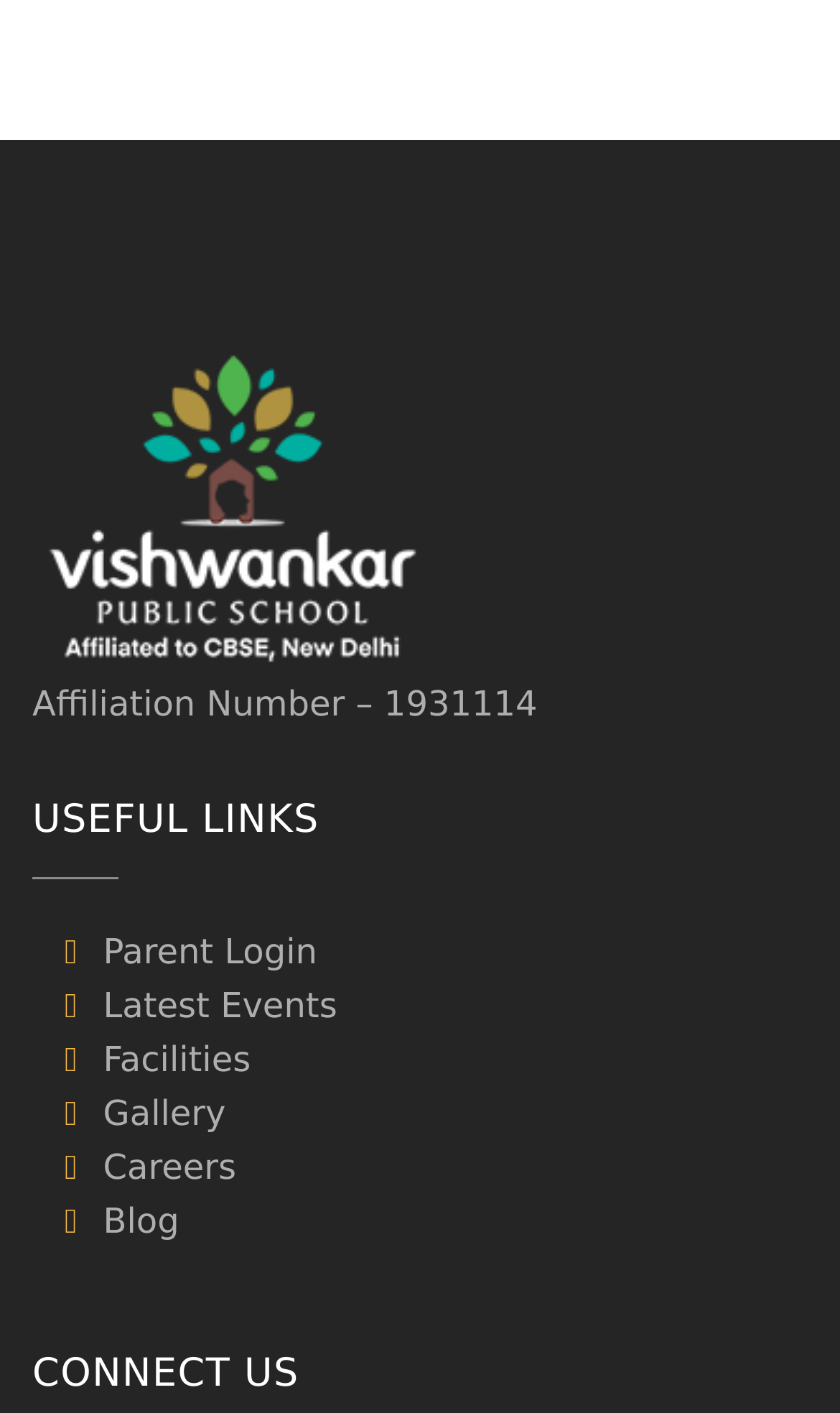What is the last link under 'USEFUL LINKS'?
Based on the image, give a one-word or short phrase answer.

Blog